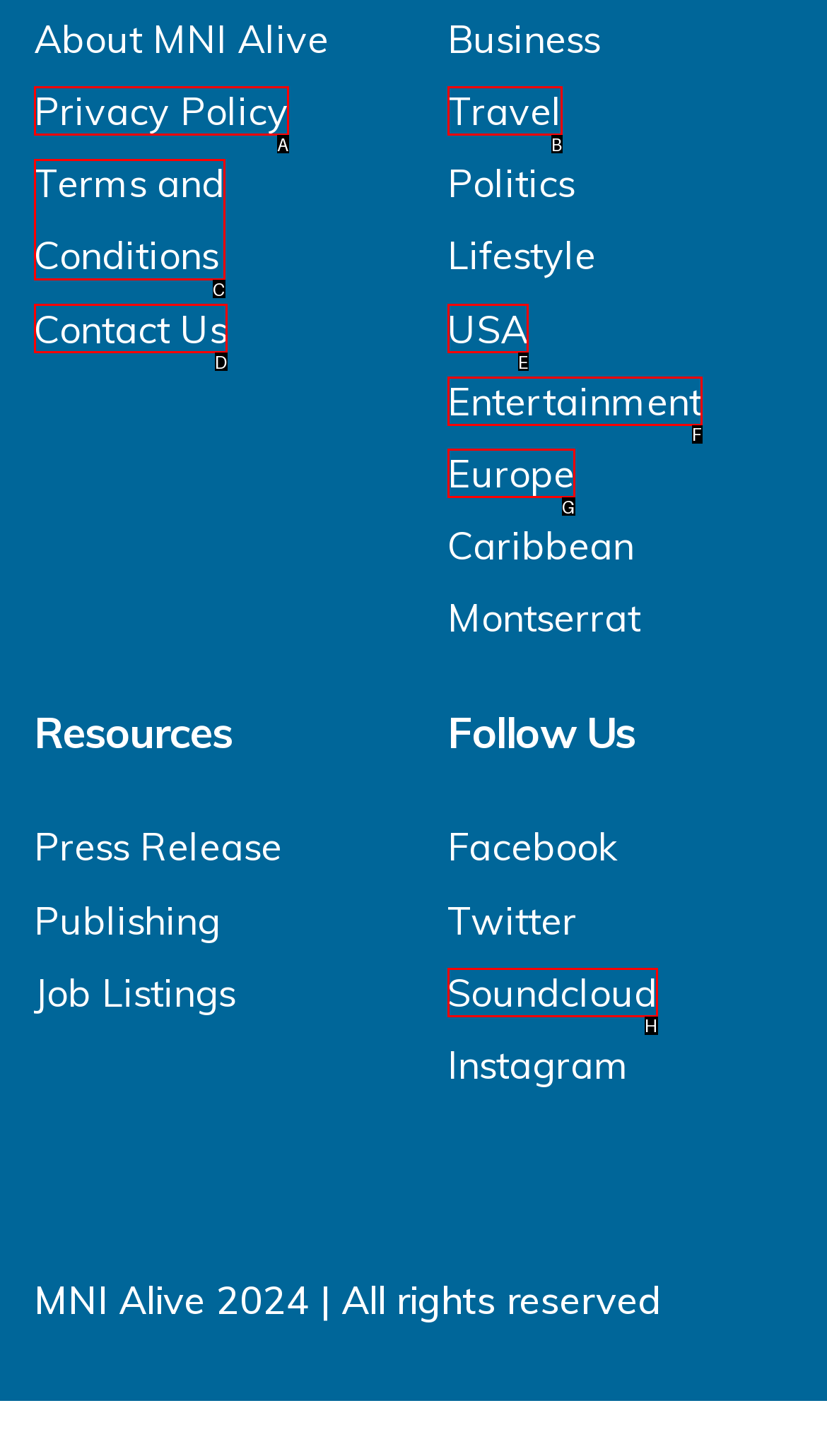Select the letter that aligns with the description: Privacy Policy. Answer with the letter of the selected option directly.

A